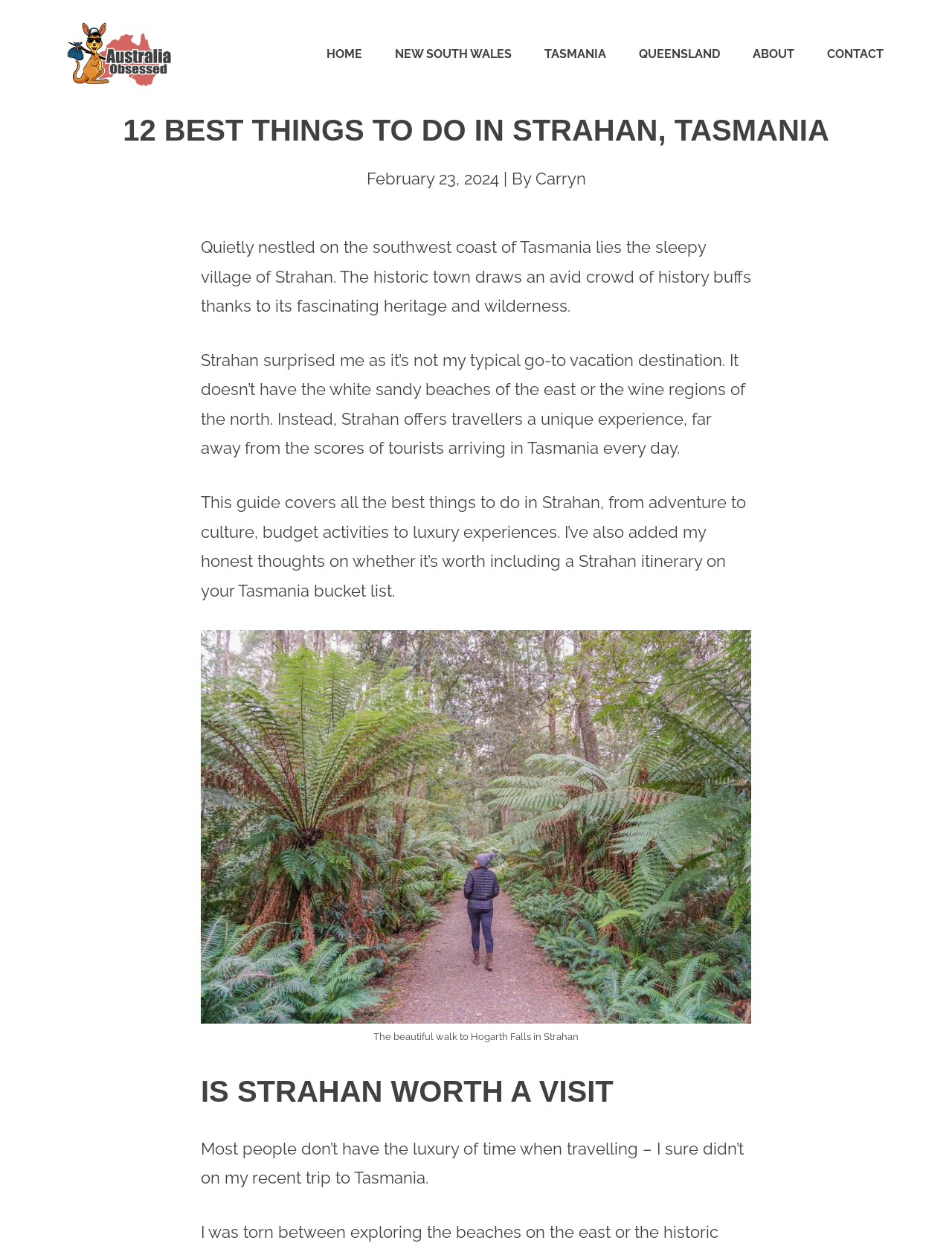Based on the image, please respond to the question with as much detail as possible:
What is the location of Strahan?

The location of Strahan can be found in the first paragraph of the article, which states that Strahan is 'quietly nestled on the southwest coast of Tasmania'.